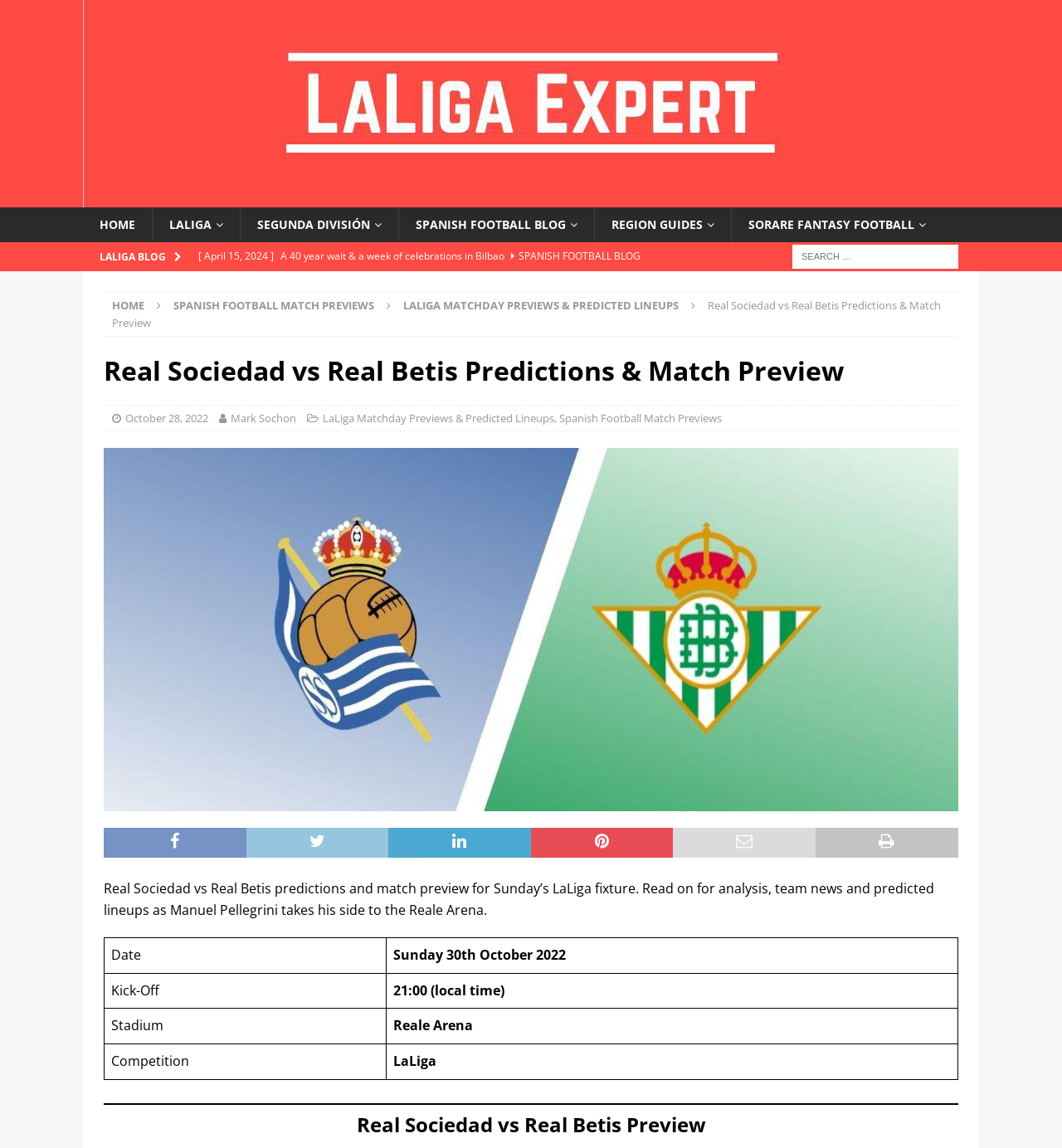Determine the bounding box for the described UI element: "Spanish Football Blog".

[0.374, 0.181, 0.562, 0.211]